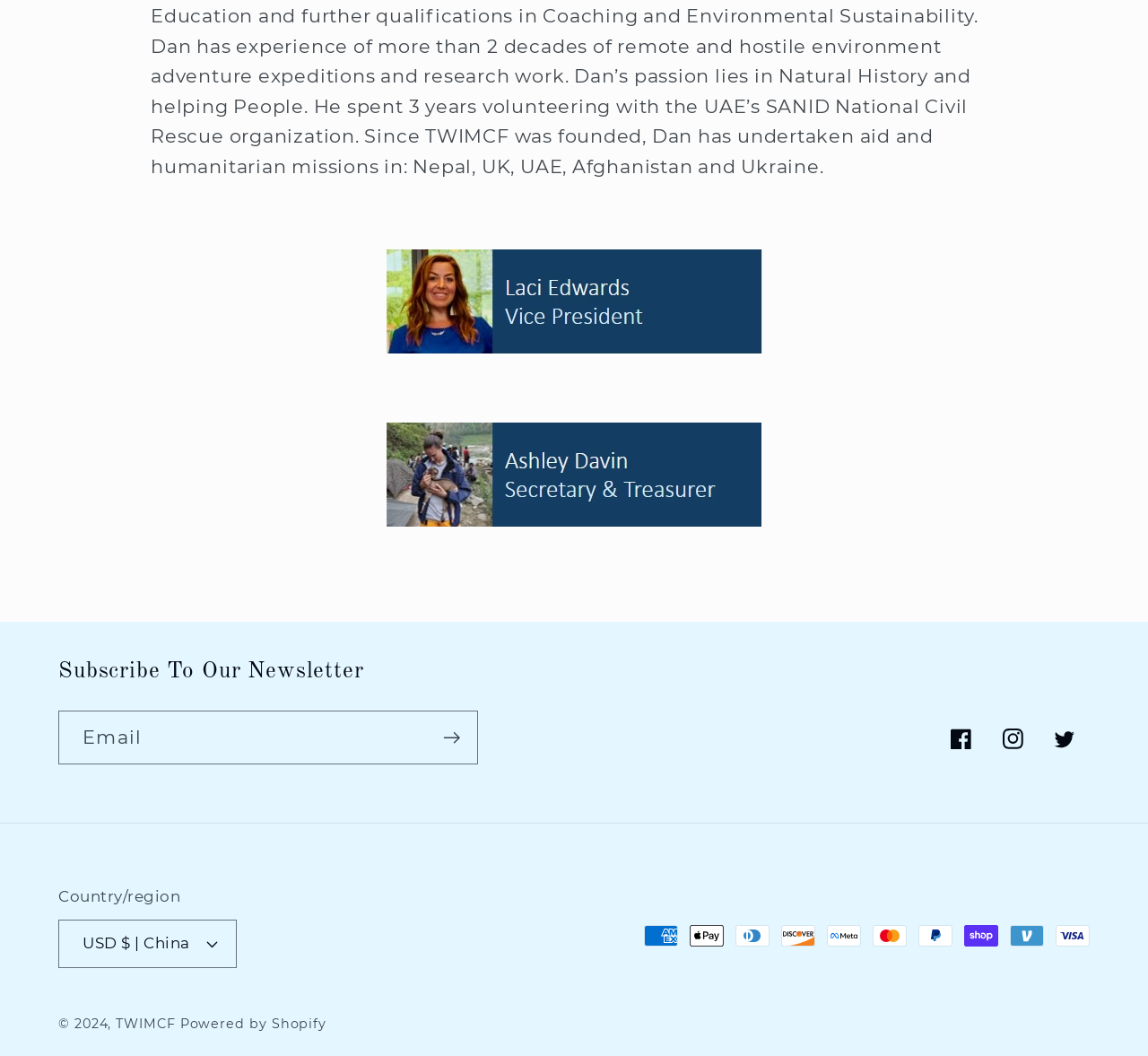Provide the bounding box coordinates of the UI element this sentence describes: "parent_node: Email aria-label="Subscribe" name="commit"".

[0.371, 0.673, 0.416, 0.724]